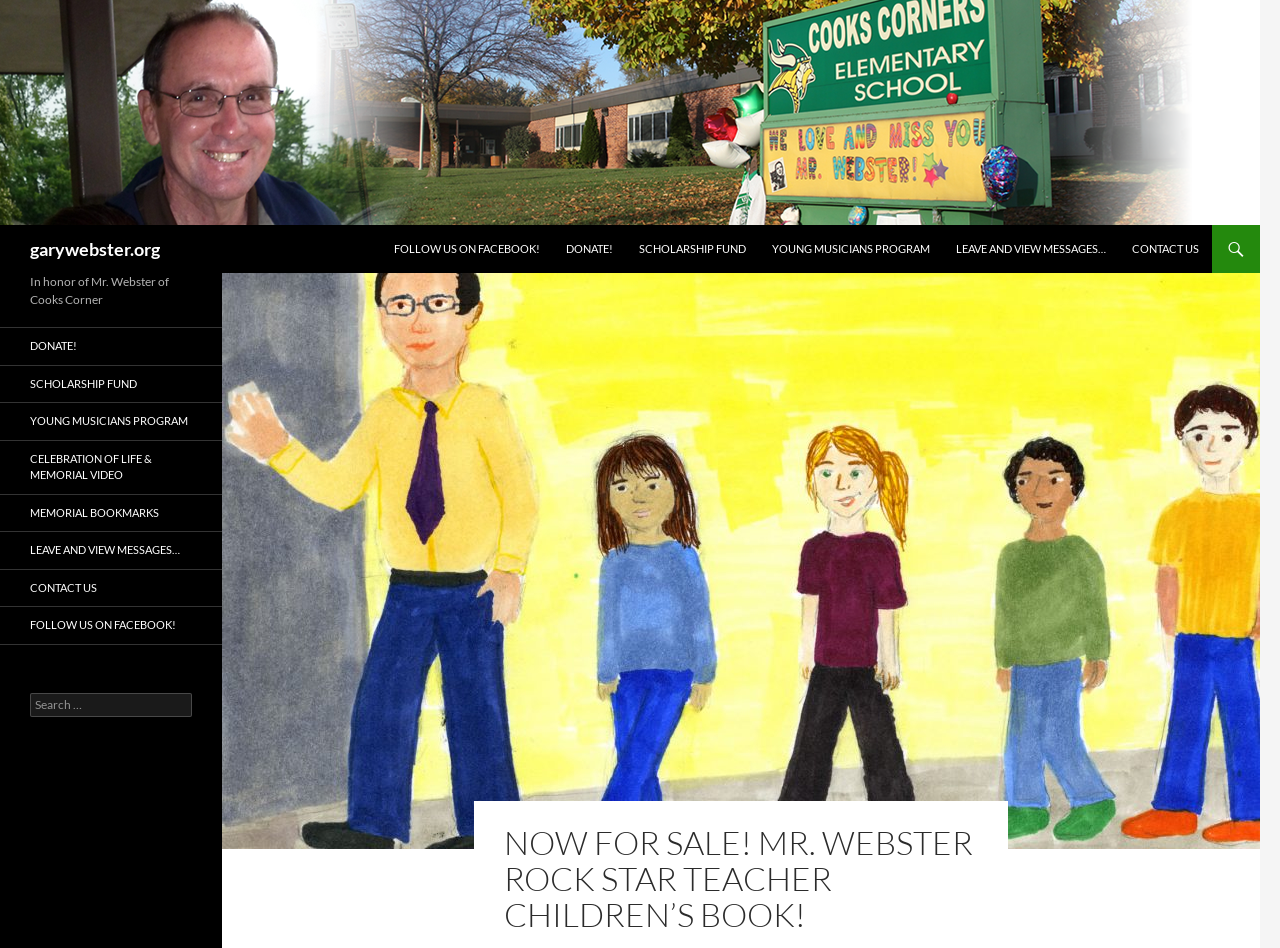Highlight the bounding box coordinates of the element that should be clicked to carry out the following instruction: "Search for something". The coordinates must be given as four float numbers ranging from 0 to 1, i.e., [left, top, right, bottom].

[0.023, 0.73, 0.15, 0.756]